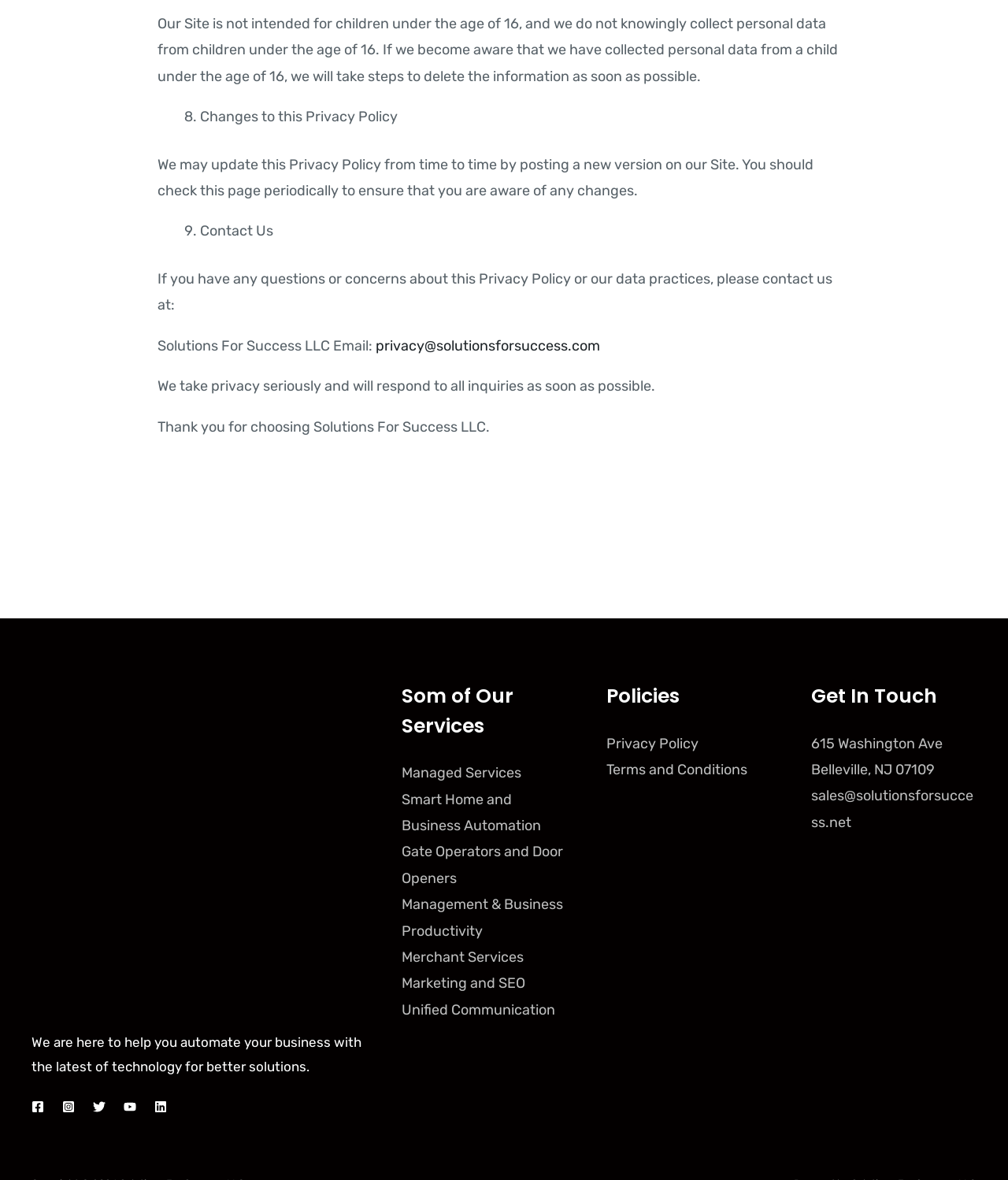Pinpoint the bounding box coordinates of the element to be clicked to execute the instruction: "Learn about our Managed Services".

[0.398, 0.648, 0.517, 0.662]